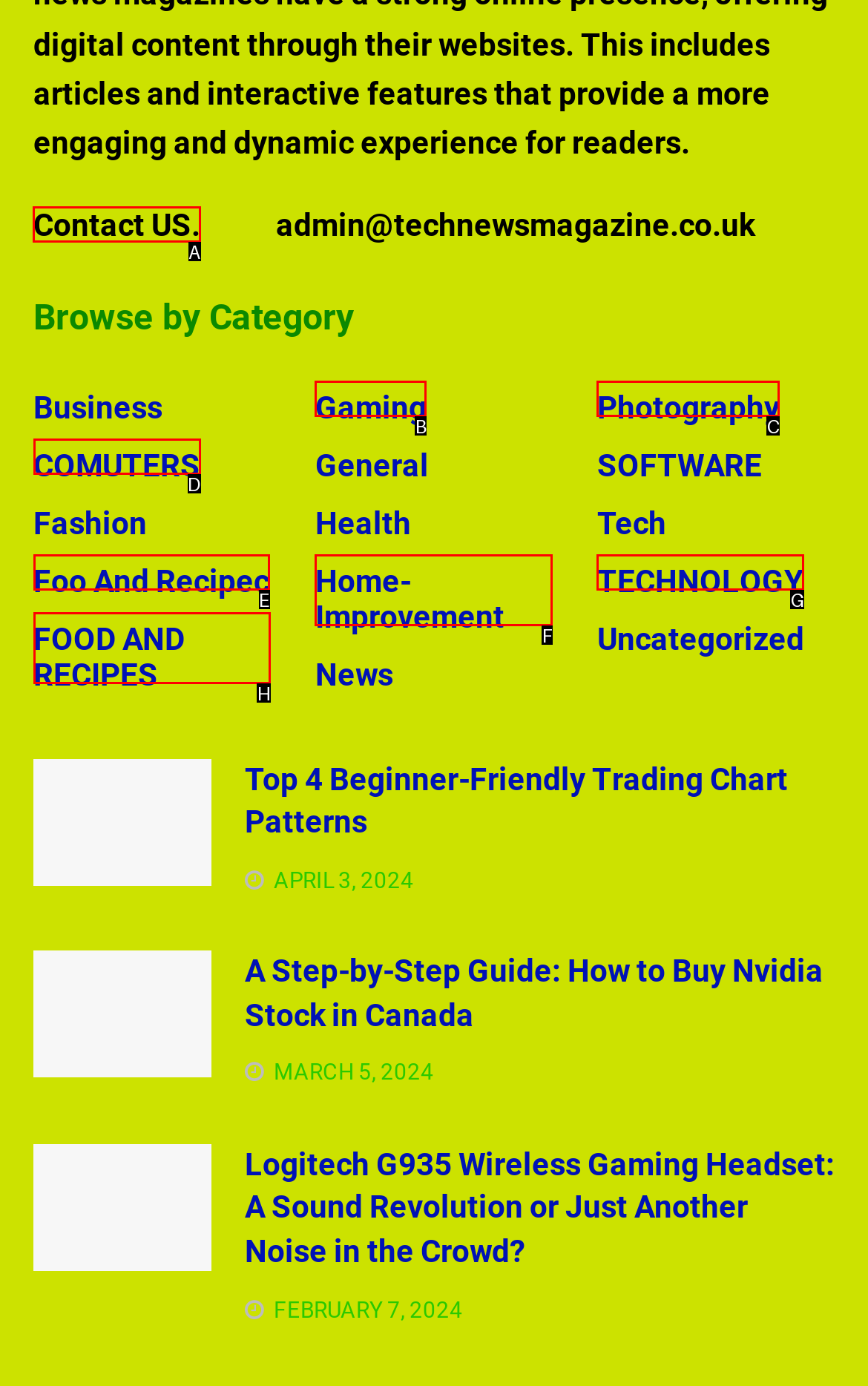Indicate the letter of the UI element that should be clicked to accomplish the task: Contact us. Answer with the letter only.

A